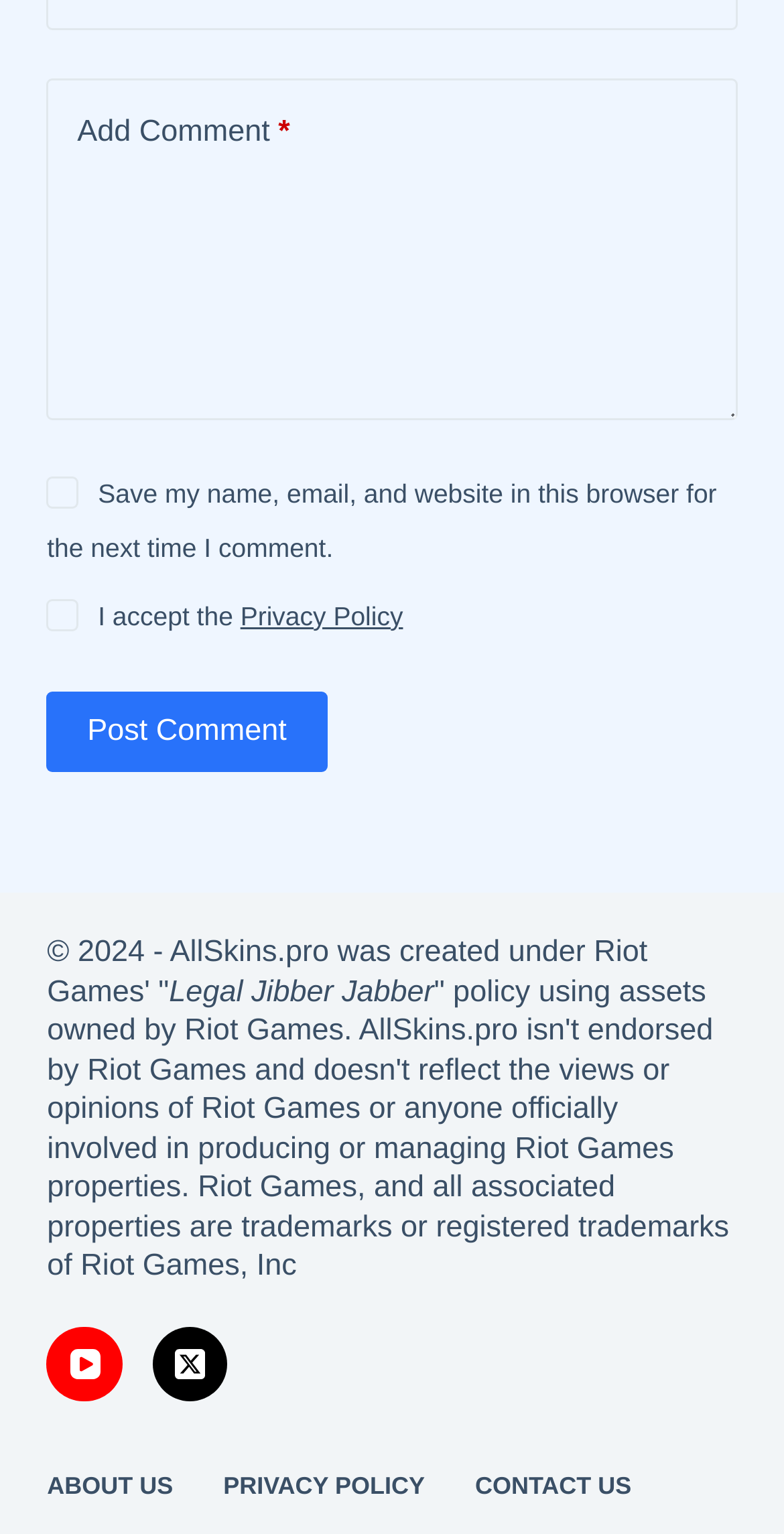Point out the bounding box coordinates of the section to click in order to follow this instruction: "visit YouTube".

[0.06, 0.865, 0.156, 0.914]